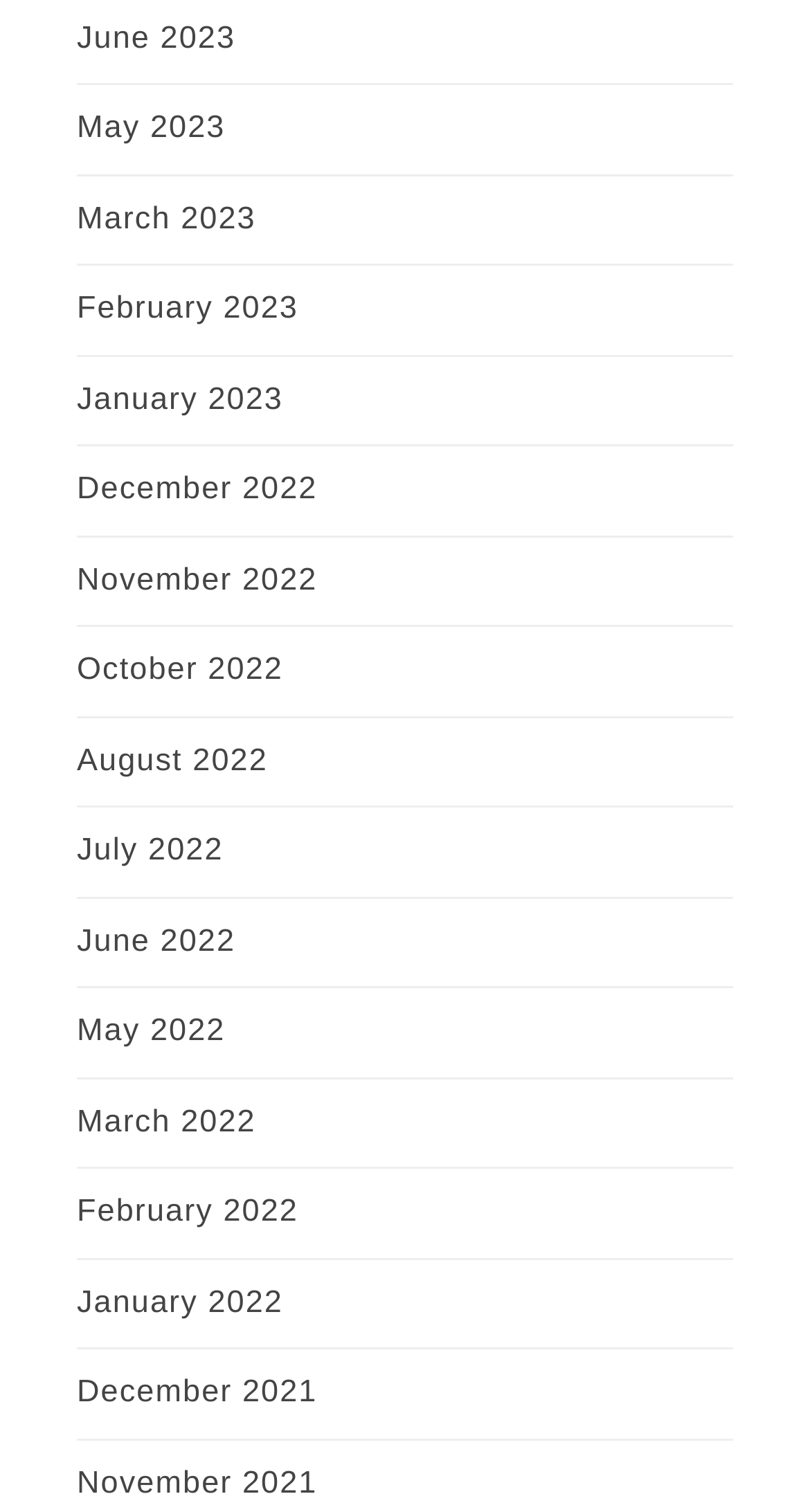Determine the bounding box coordinates of the element's region needed to click to follow the instruction: "view December 2021". Provide these coordinates as four float numbers between 0 and 1, formatted as [left, top, right, bottom].

[0.095, 0.909, 0.392, 0.933]